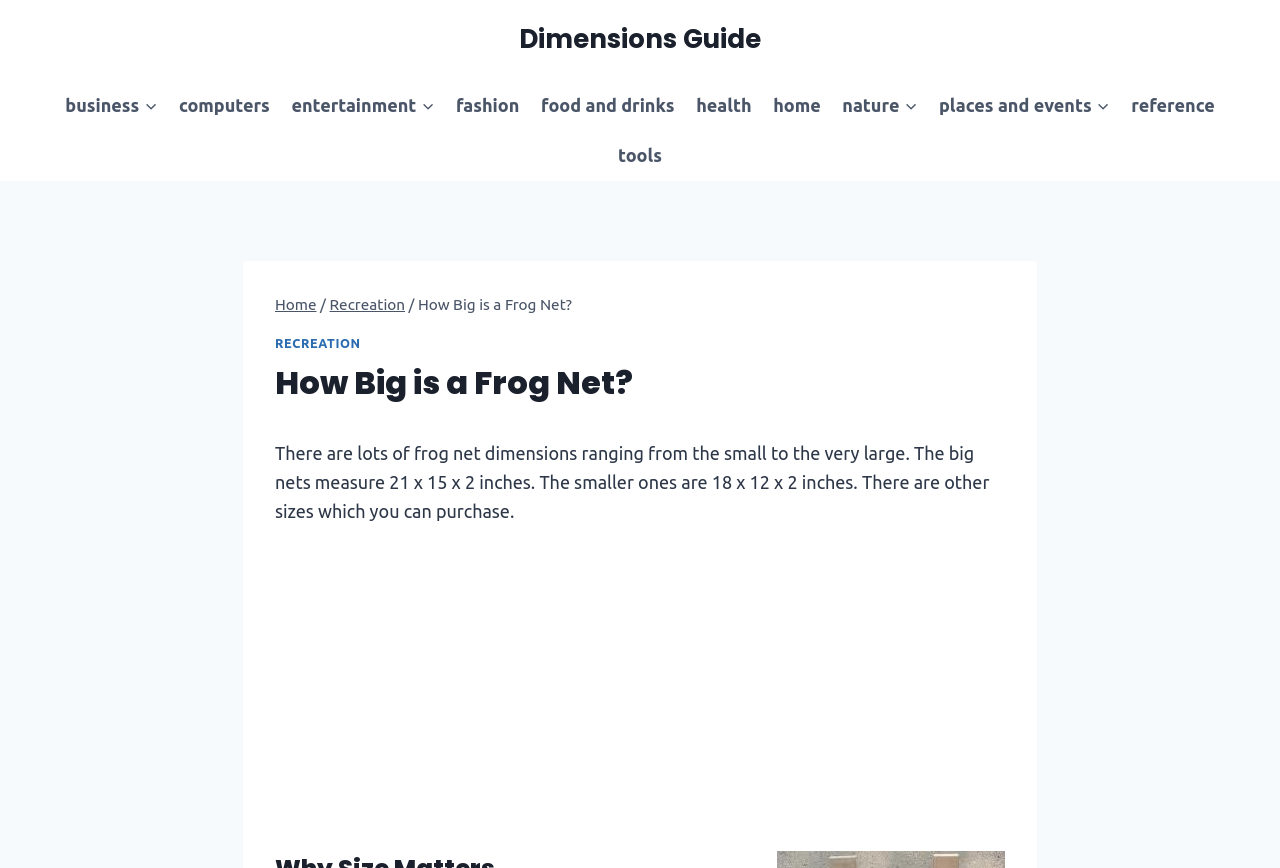Provide a brief response to the question below using one word or phrase:
What is above the breadcrumbs navigation?

Header